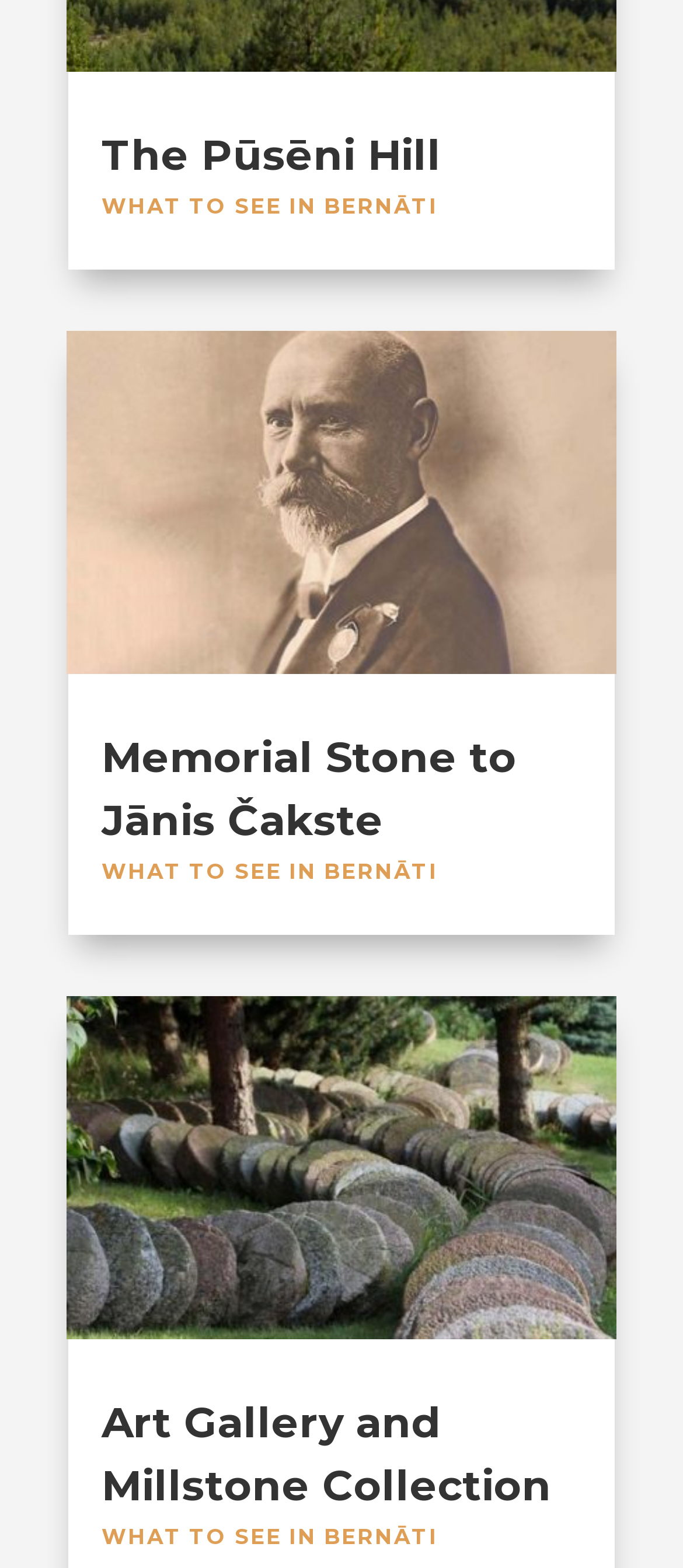How many images are there on the webpage?
Using the image as a reference, give a one-word or short phrase answer.

2